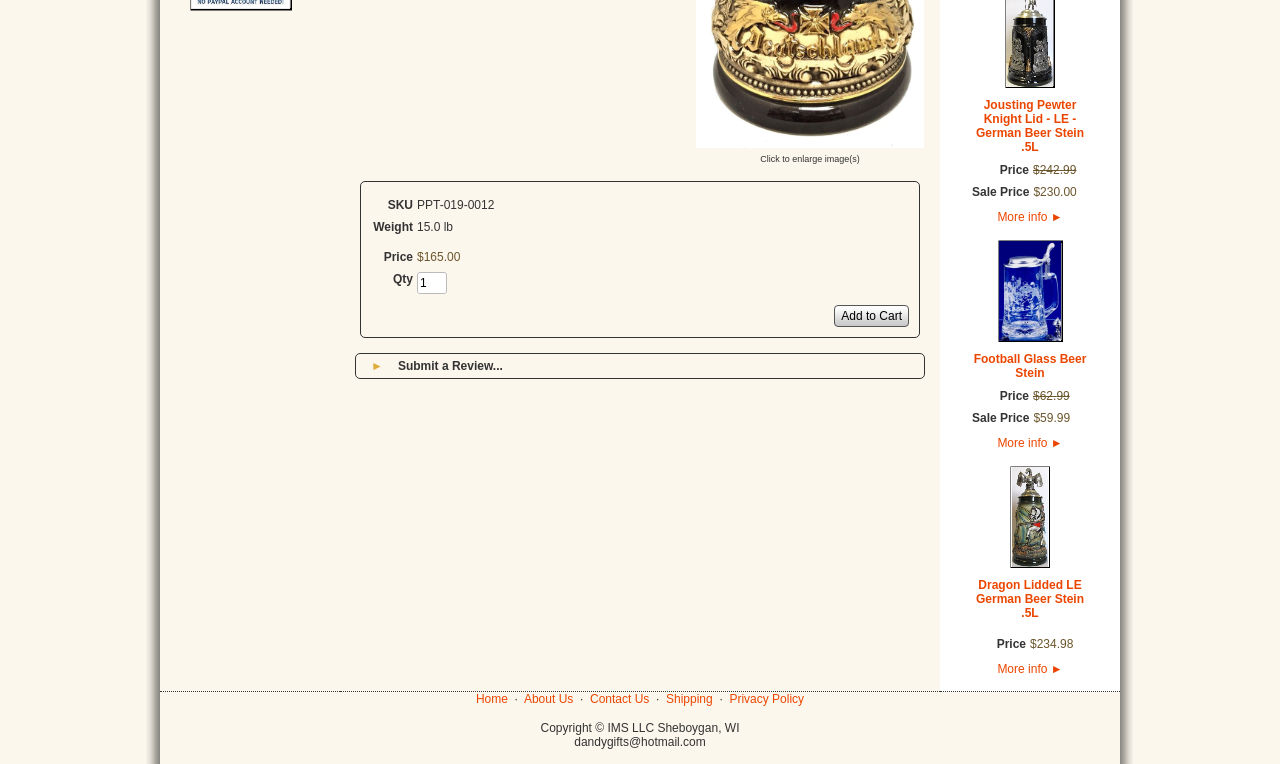Identify the bounding box for the UI element specified in this description: "parent_node: Football Glass Beer Stein". The coordinates must be four float numbers between 0 and 1, formatted as [left, top, right, bottom].

[0.758, 0.314, 0.852, 0.448]